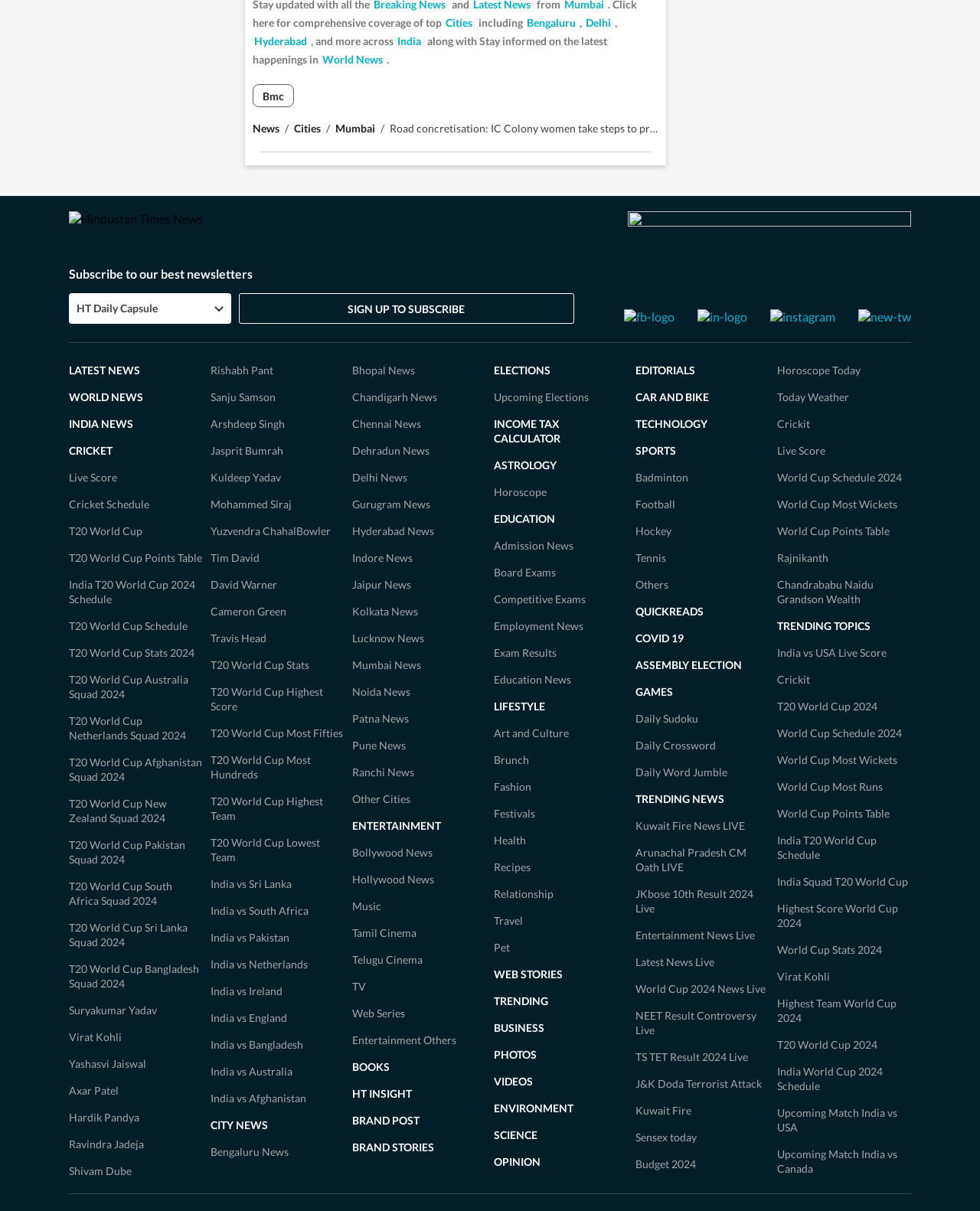Determine the bounding box coordinates for the clickable element to execute this instruction: "Subscribe to the newsletter". Provide the coordinates as four float numbers between 0 and 1, i.e., [left, top, right, bottom].

[0.244, 0.242, 0.586, 0.268]